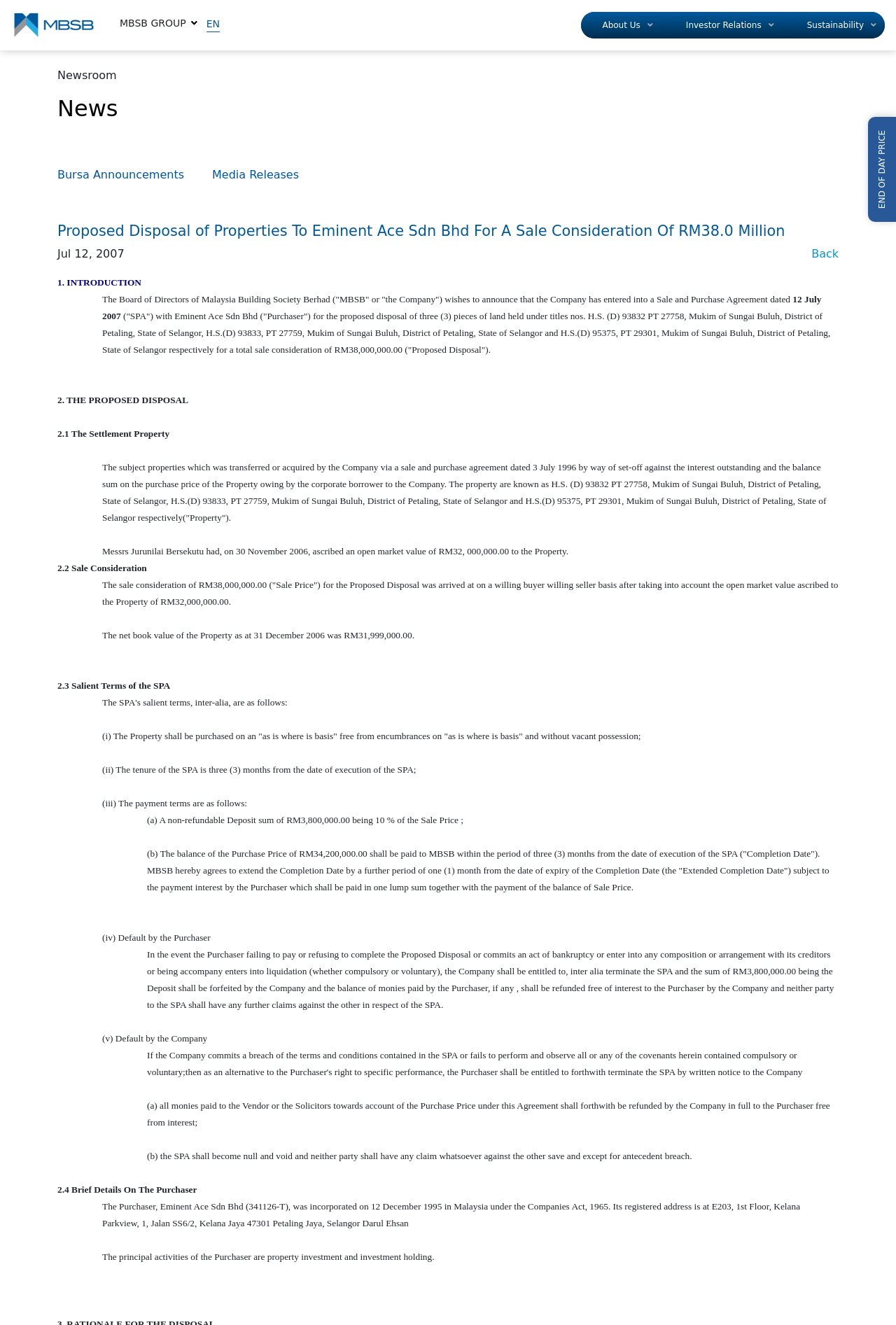Identify the bounding box of the UI component described as: "Back".

[0.906, 0.187, 0.936, 0.197]